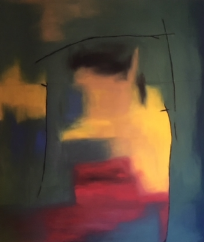Give a concise answer using one word or a phrase to the following question:
What colors dominate the artwork?

Warm hues